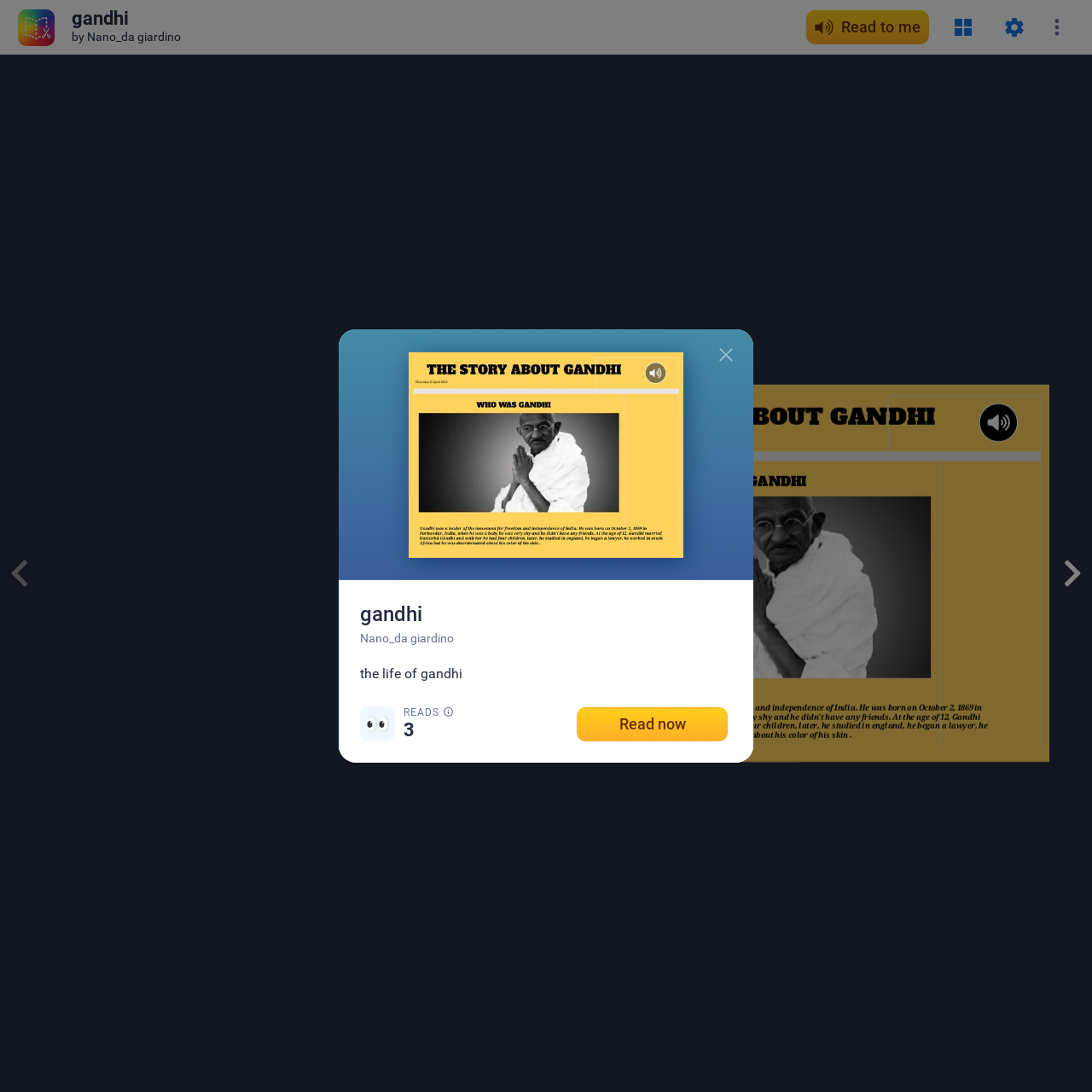Explain the webpage's layout and main content in detail.

This webpage is about the life of Gandhi, with a focus on educational content. At the top, there is a link to the Book Creator website and a heading that reads "gandhi". Below this, there is a static text element that displays the author's name, "Nano_da giardino". 

To the right of the author's name, there is a heading that reads "Cover", accompanied by a generic element with a polite atomic description. Further to the right, there are four buttons: "Read to me", "Pages", "Settings", and "Menu".

The main content area of the webpage is divided into sections. The first section has a heading that reads "THE STORY ABOUT GANDHI" and a static text element that displays the date "Thursday 6 April 2023". Below this, there are two images and a button to play audio, accompanied by an audio icon.

The next section has a heading that reads "WHO WAS GANDHI" and is followed by several images, including a comic panel. There is also an SVG root element that contains a group of comic panels.

Towards the bottom of the page, there is a heading that reads "You've reached the end of the book" and a link to "Read again". Below this, there is a static text element that reads "Made with" and a link to "Book Creator".

On the right side of the page, there is a link to "Go to next page". A modal dialog box is also present, which displays information about the book, including the title, author, and a "Read now" button. The dialog box has a close button with a cross icon.